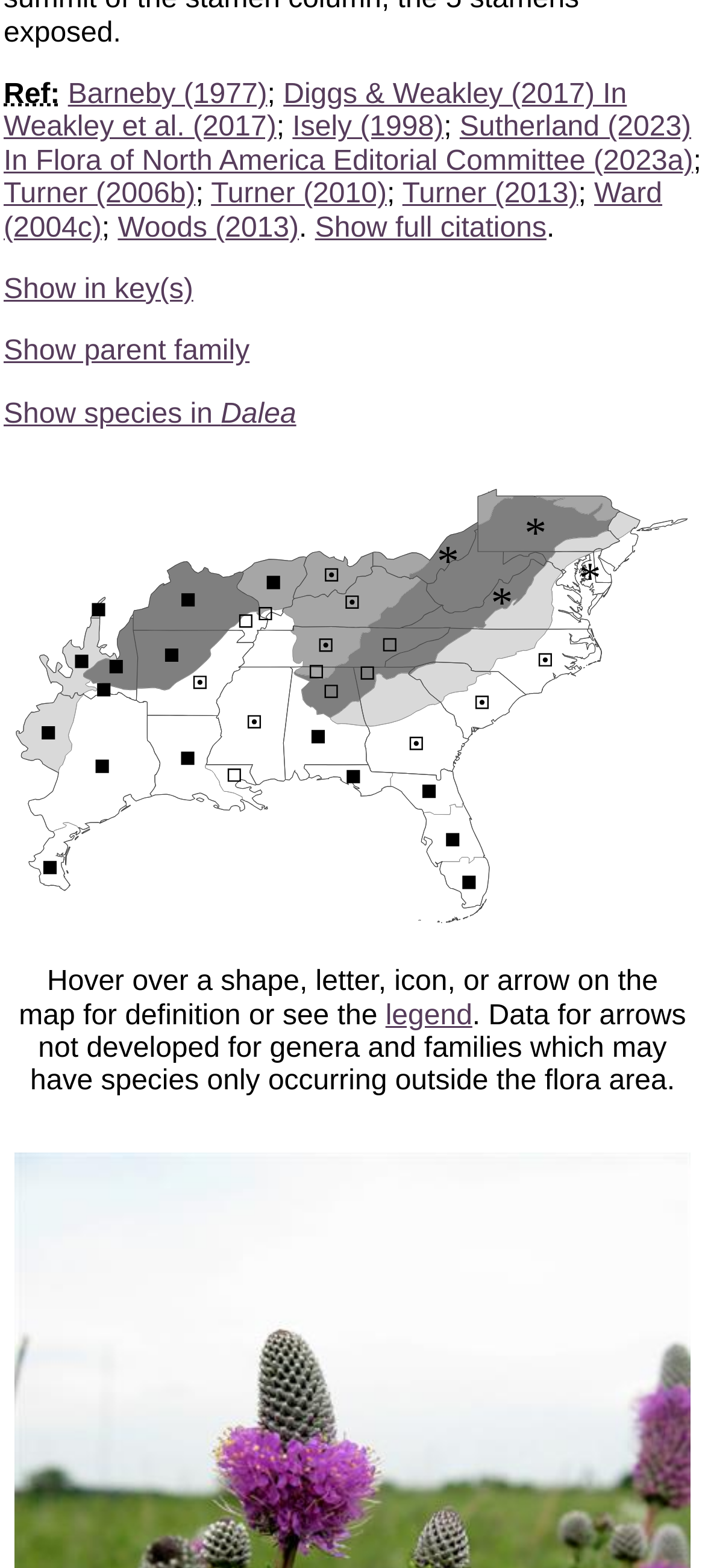Can you find the bounding box coordinates of the area I should click to execute the following instruction: "Show full citations"?

[0.447, 0.135, 0.775, 0.155]